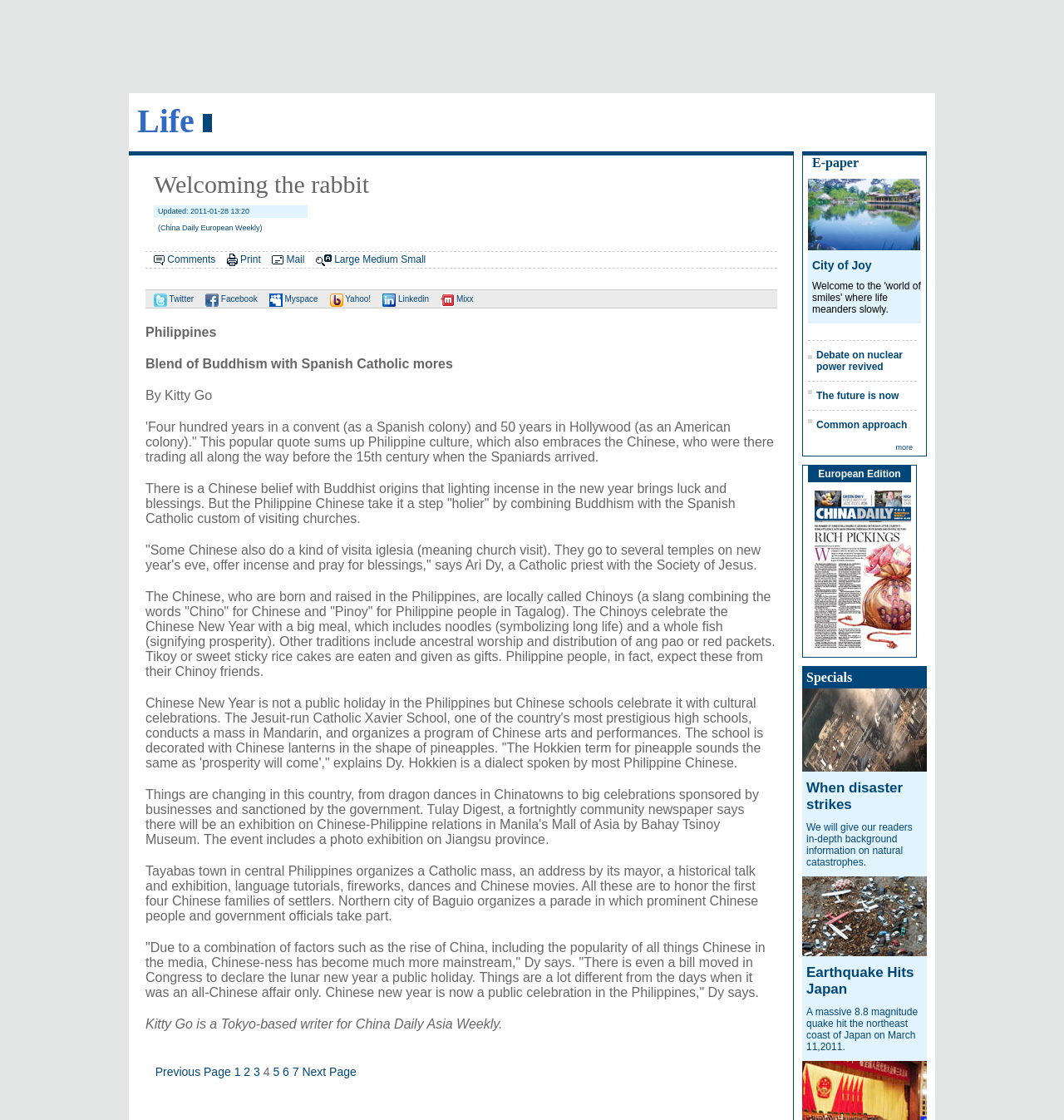Please mark the bounding box coordinates of the area that should be clicked to carry out the instruction: "Click on the 'Facebook' link".

[0.185, 0.263, 0.242, 0.271]